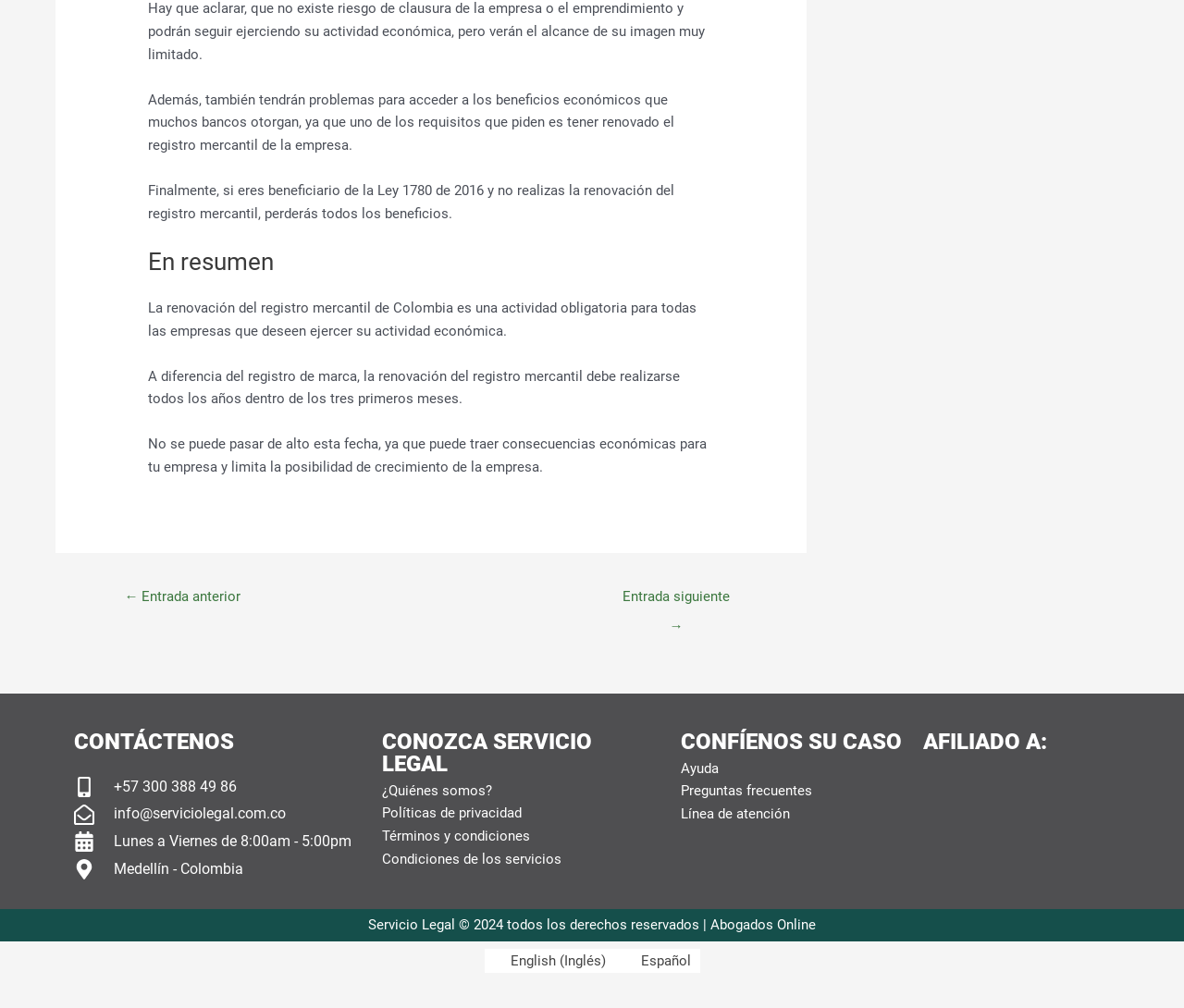Predict the bounding box coordinates of the area that should be clicked to accomplish the following instruction: "Get help". The bounding box coordinates should consist of four float numbers between 0 and 1, i.e., [left, top, right, bottom].

[0.575, 0.74, 0.764, 0.763]